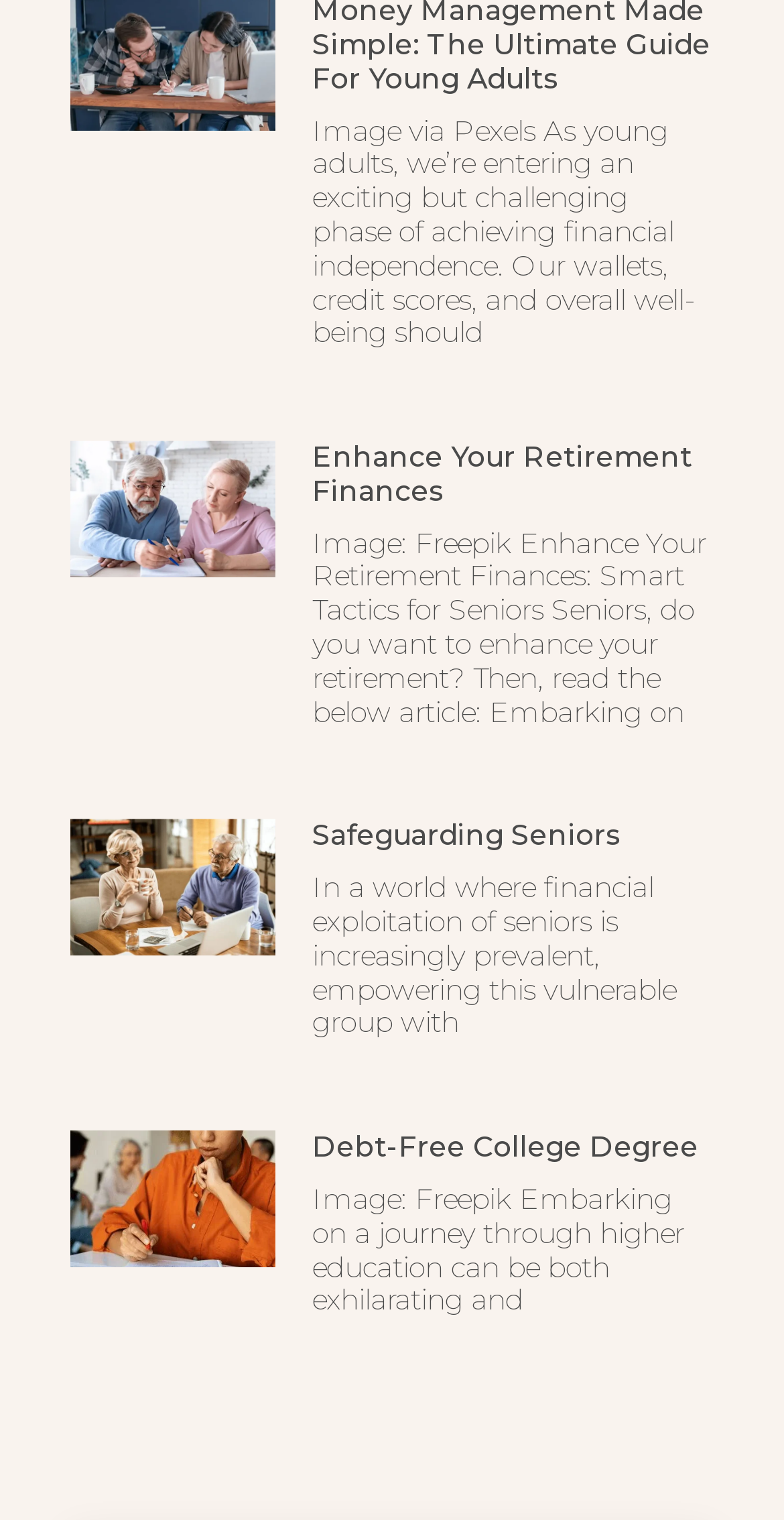Provide the bounding box coordinates for the specified HTML element described in this description: "Safeguarding Seniors". The coordinates should be four float numbers ranging from 0 to 1, in the format [left, top, right, bottom].

[0.398, 0.538, 0.793, 0.562]